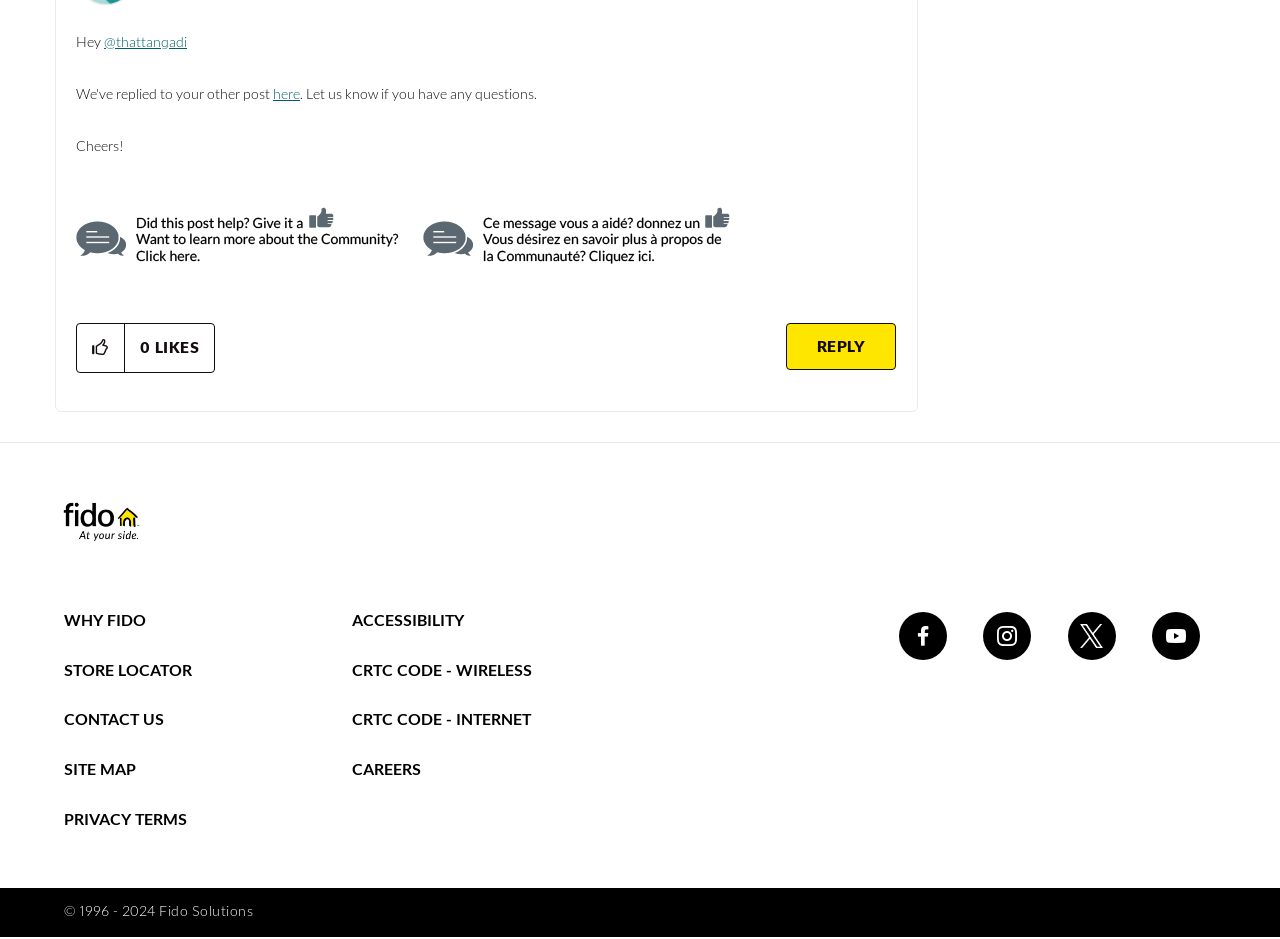Determine the bounding box coordinates for the element that should be clicked to follow this instruction: "Click on the button to like this post". The coordinates should be given as four float numbers between 0 and 1, in the format [left, top, right, bottom].

[0.06, 0.345, 0.097, 0.396]